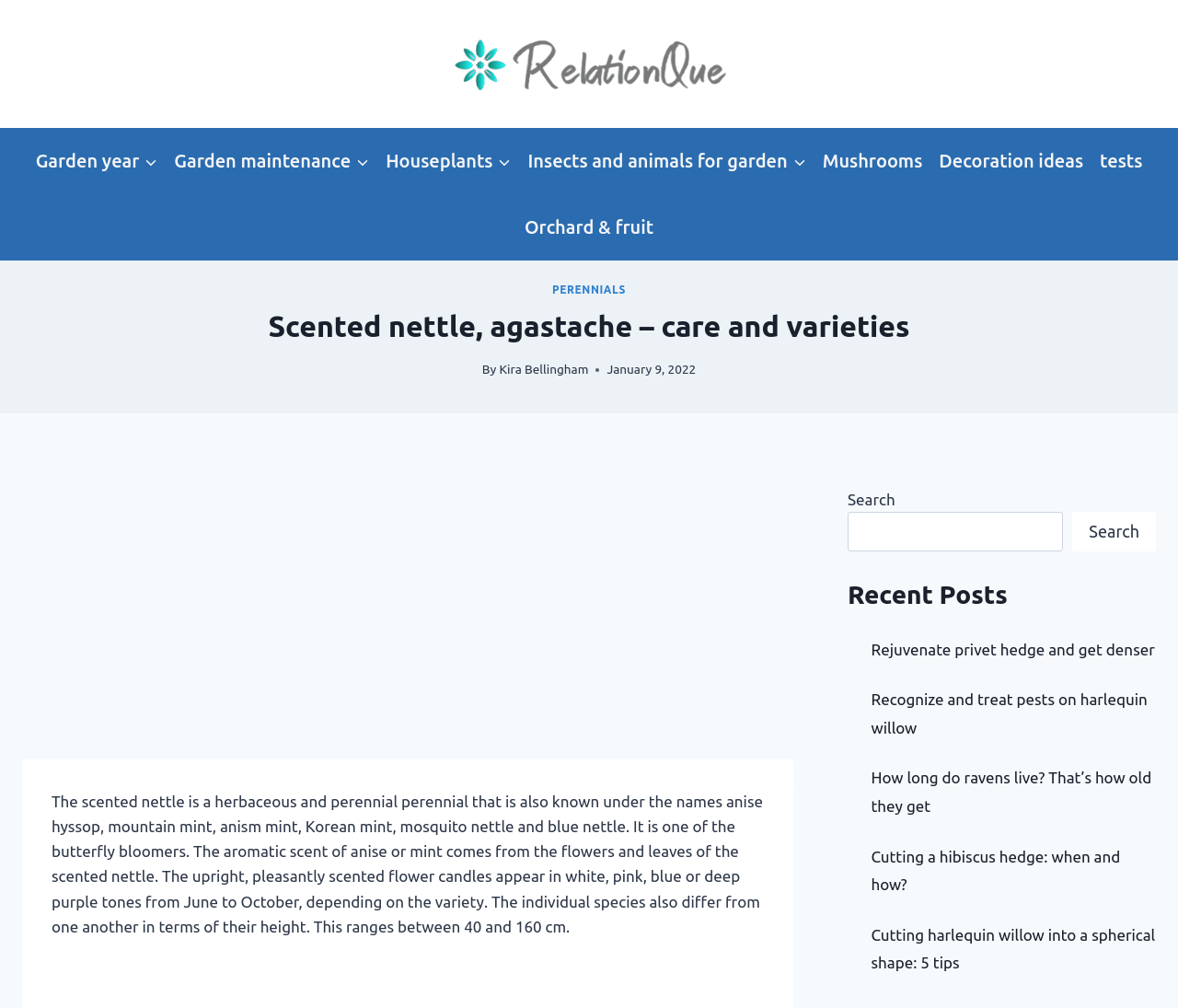How many links are there in the primary navigation?
Refer to the screenshot and deliver a thorough answer to the question presented.

I counted the number of links under the 'Primary Navigation' element, which includes links like 'Garden year', 'Garden maintenance', 'Houseplants', and so on.